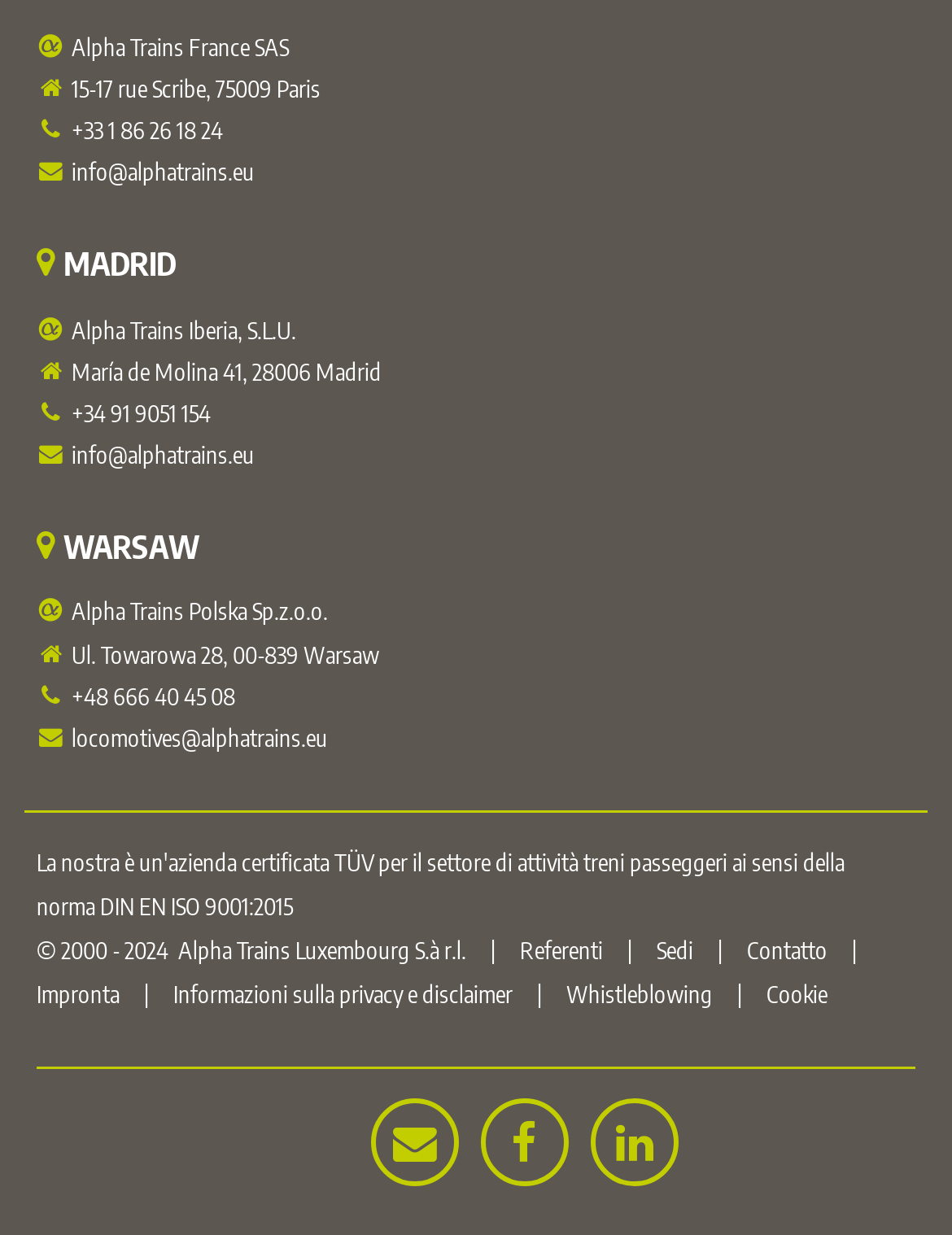Determine the bounding box coordinates of the region to click in order to accomplish the following instruction: "Click the email link to contact Alpha Trains France SAS". Provide the coordinates as four float numbers between 0 and 1, specifically [left, top, right, bottom].

[0.075, 0.127, 0.267, 0.151]